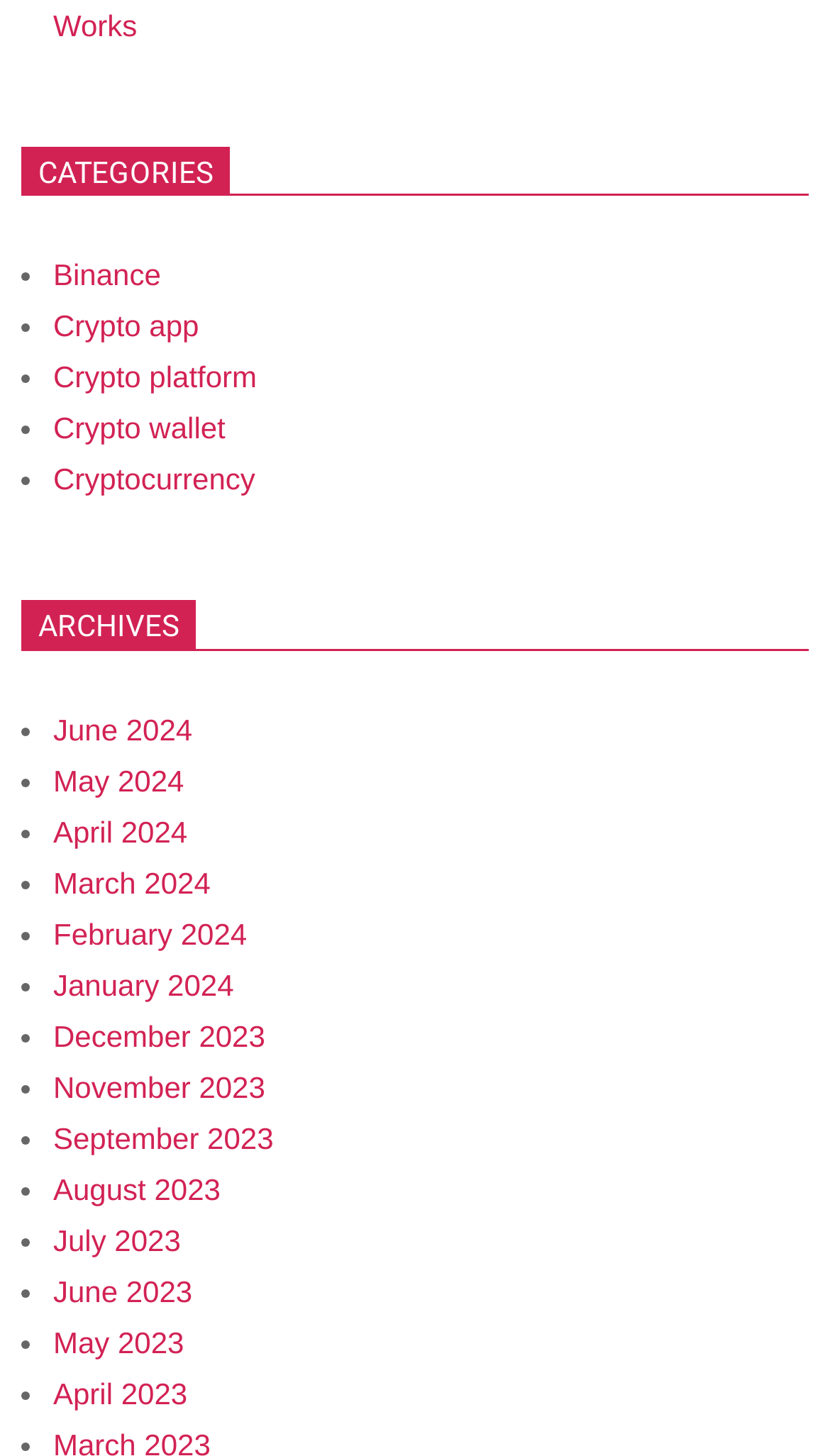Please identify the bounding box coordinates of the element's region that I should click in order to complete the following instruction: "Learn about Cryptocurrency". The bounding box coordinates consist of four float numbers between 0 and 1, i.e., [left, top, right, bottom].

[0.064, 0.317, 0.307, 0.341]